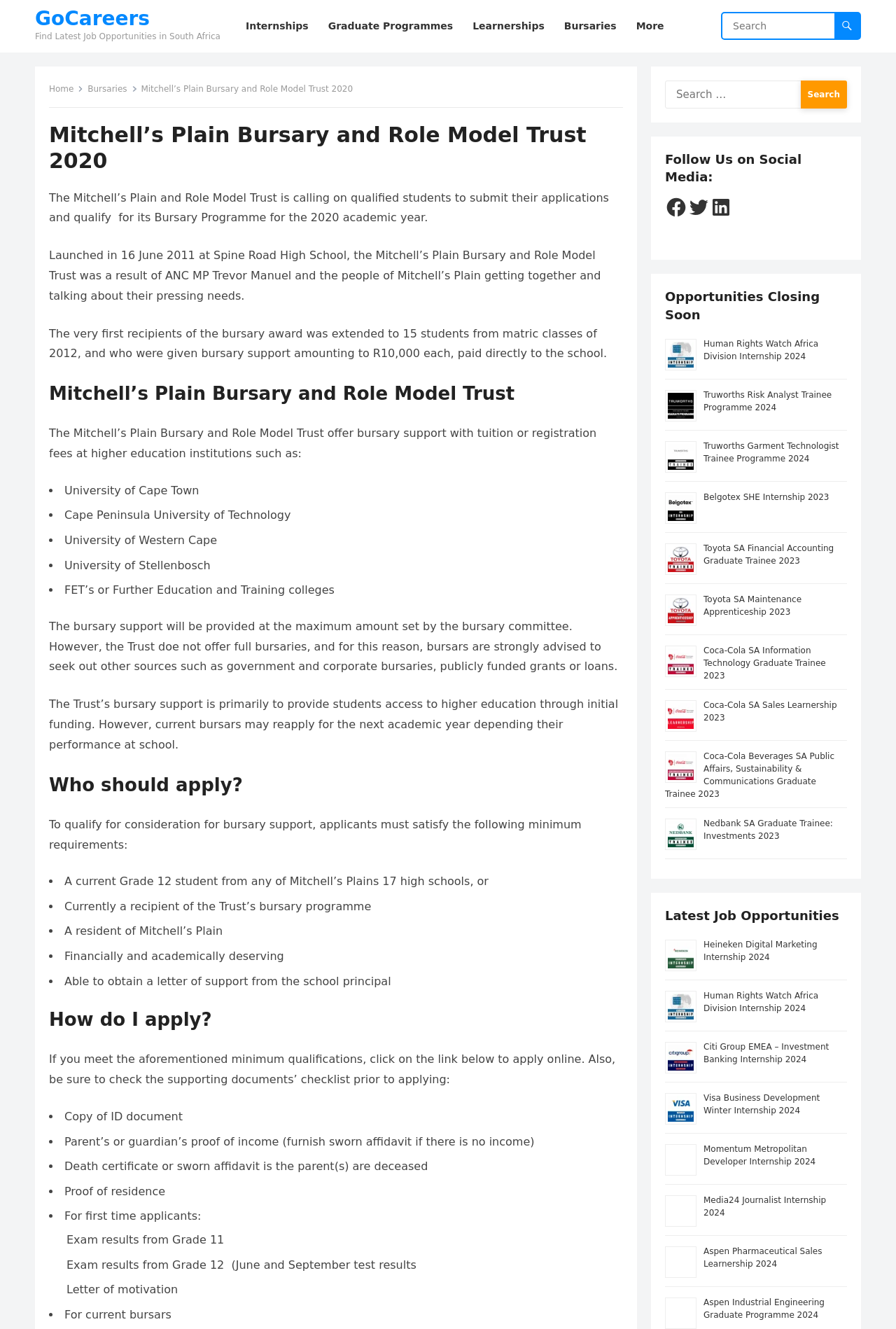What are the institutions where bursary support is offered?
Identify the answer in the screenshot and reply with a single word or phrase.

University of Cape Town, Cape Peninsula University of Technology, etc.